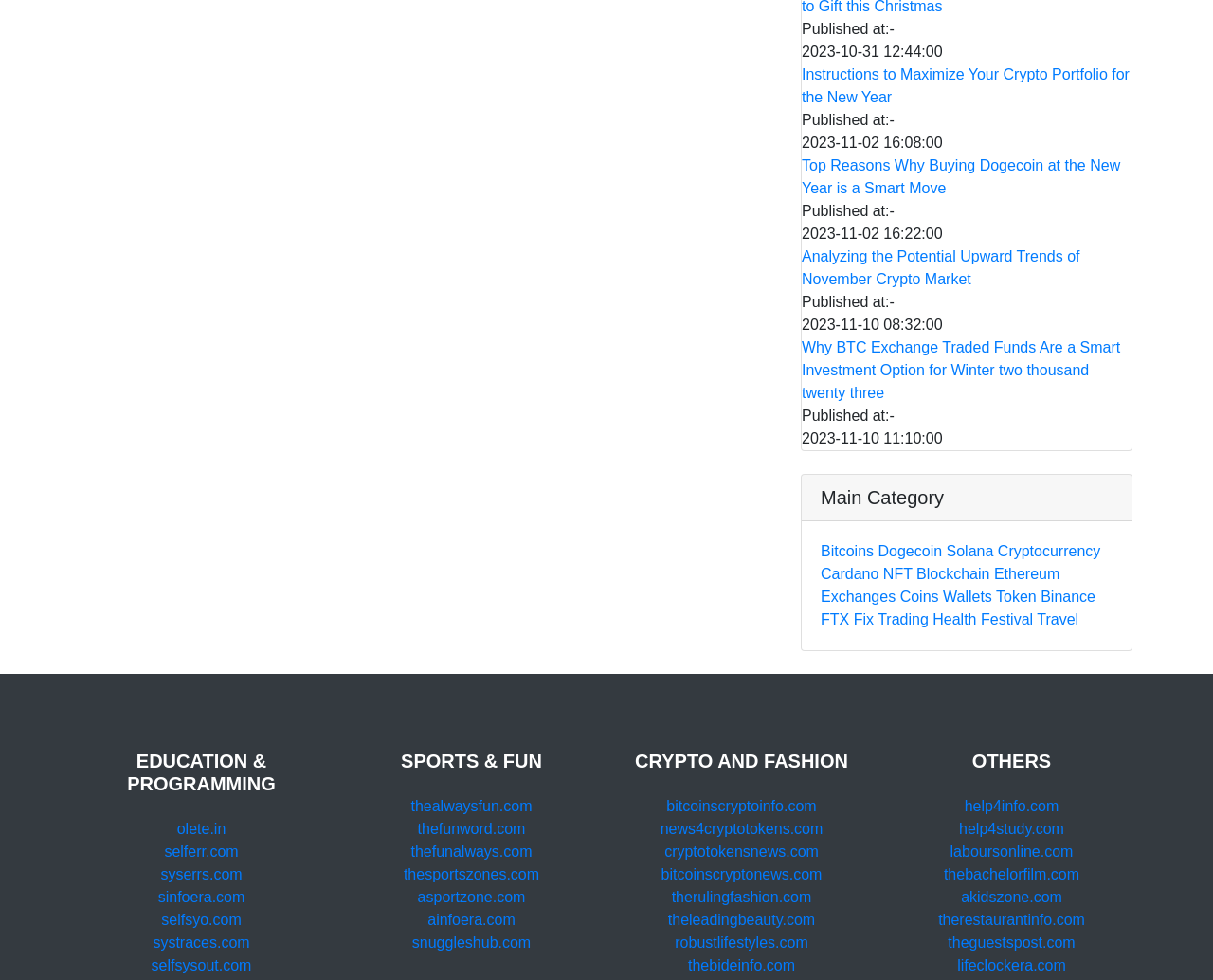Respond to the question below with a single word or phrase: How many links are there in the 'EDUCATION & PROGRAMMING' section?

6